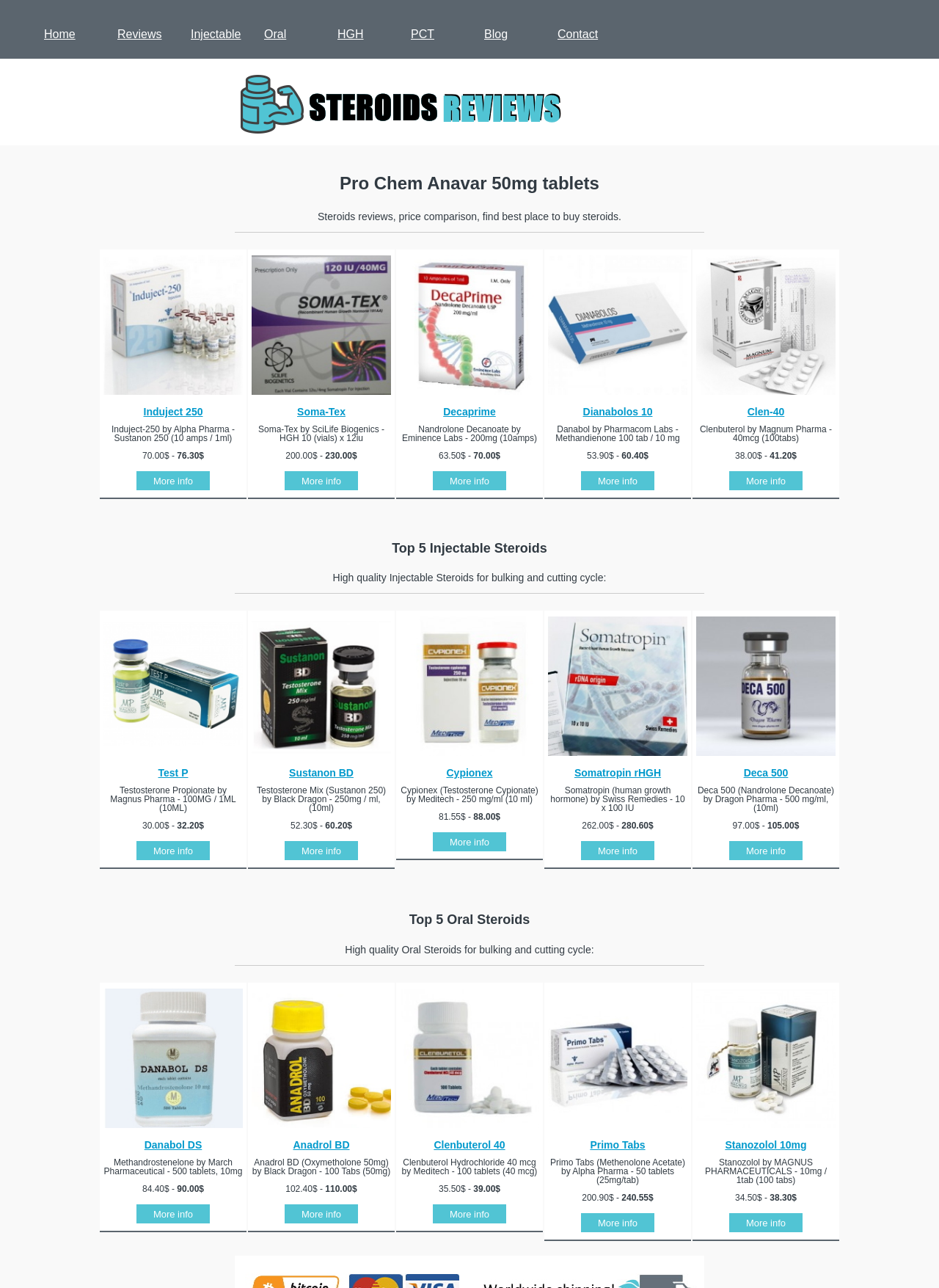How many products are listed on this webpage?
Examine the image and give a concise answer in one word or a short phrase.

3